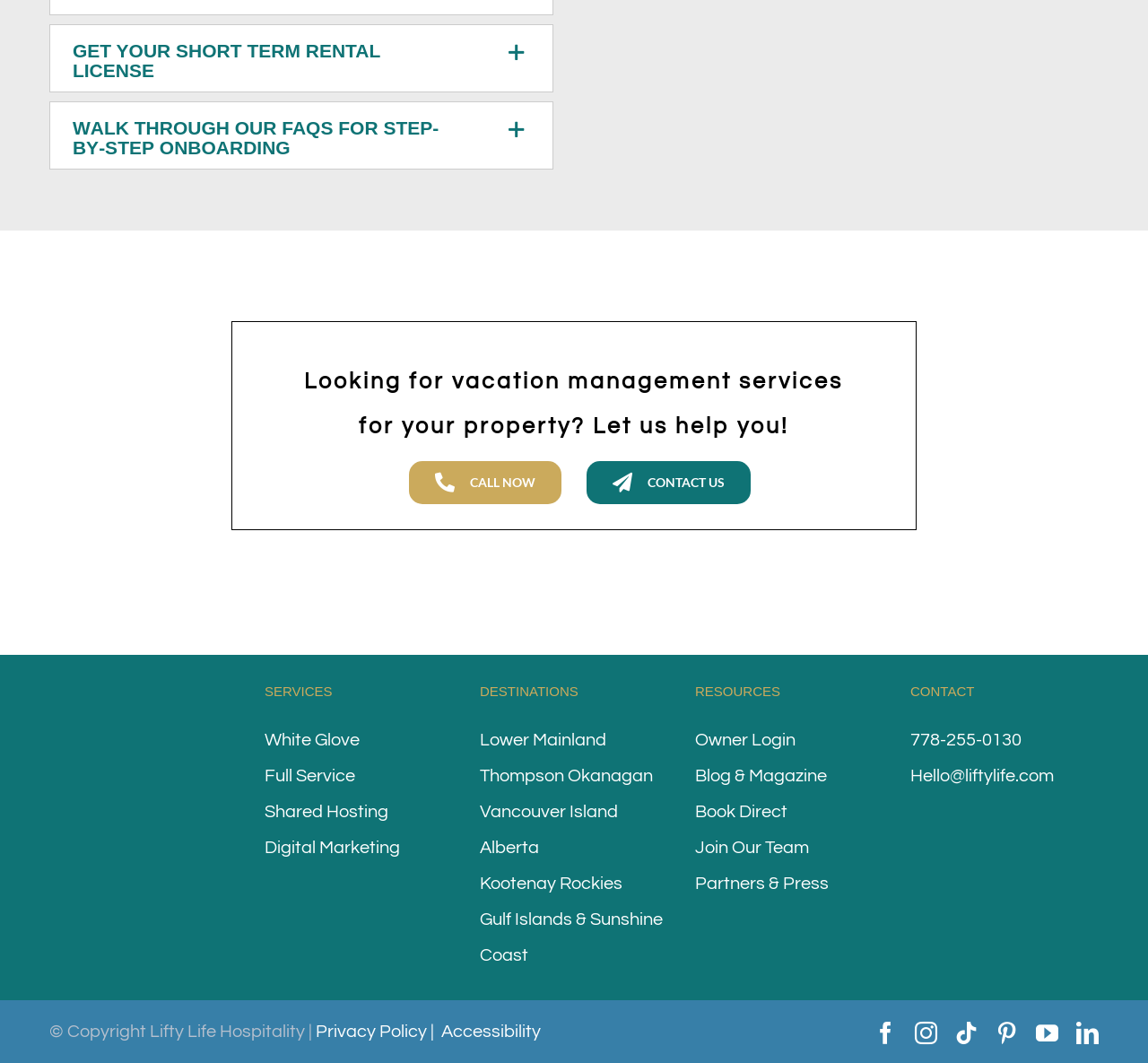What social media platforms does the company have a presence on?
Use the image to give a comprehensive and detailed response to the question.

The webpage has a section at the bottom with links to various social media platforms, including Facebook, Instagram, Tiktok, Pinterest, YouTube, and LinkedIn. This suggests that the company has a presence on these platforms and may use them to engage with users or share updates about their services.